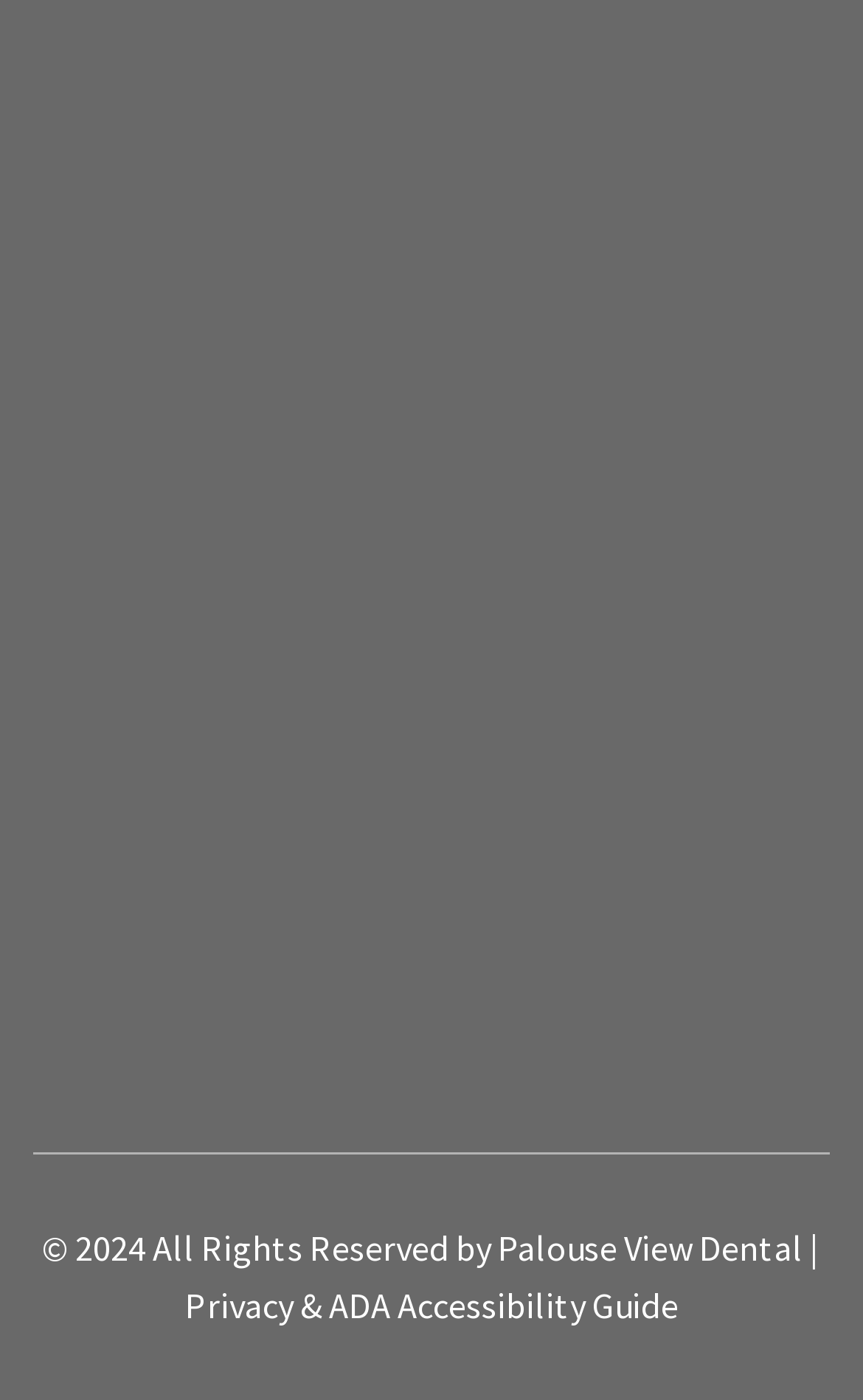Refer to the screenshot and answer the following question in detail:
What are the days of the week listed?

By examining the static text elements at the top of the webpage, I found the days of the week listed as Friday, Saturday, and Sunday.